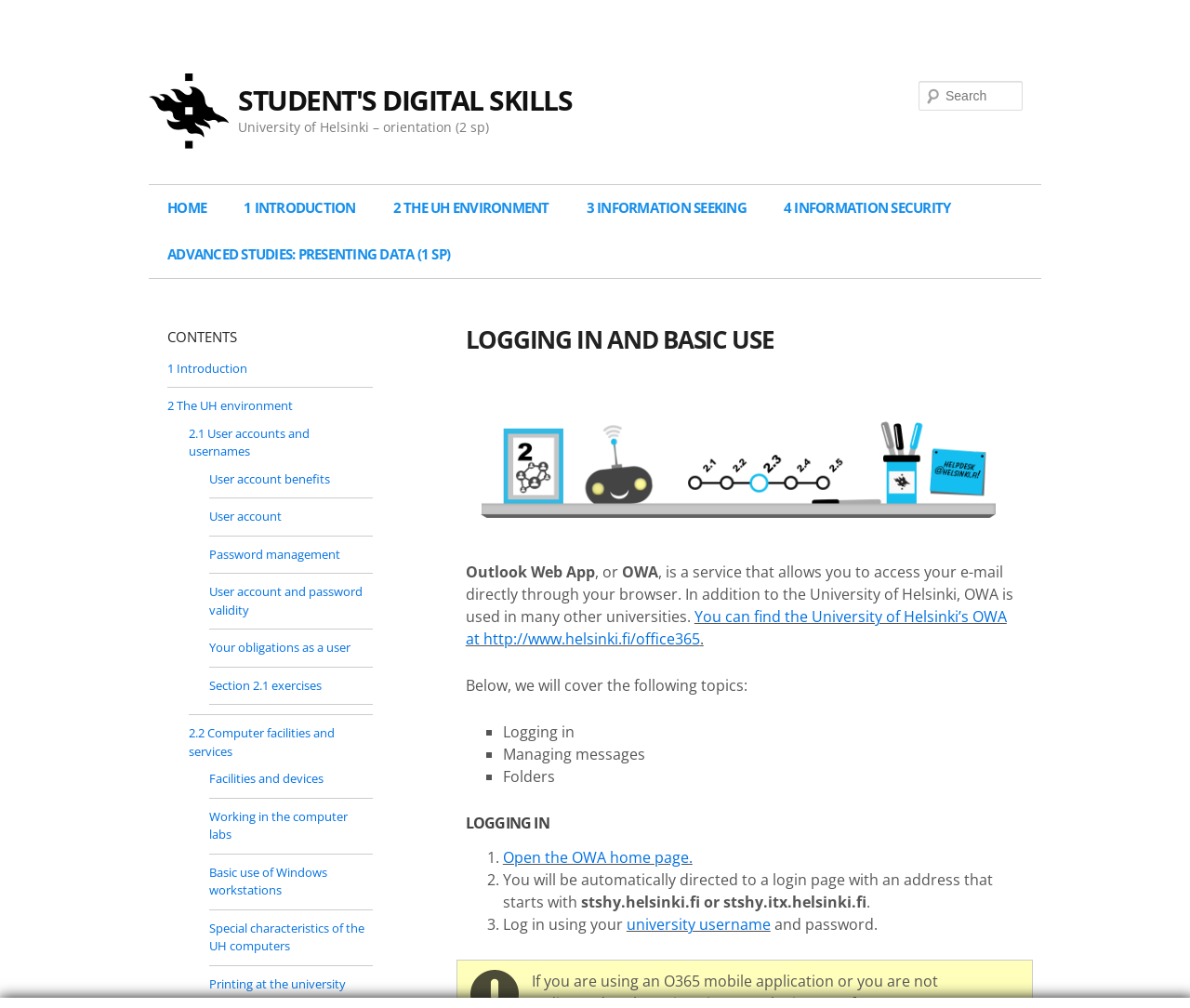Offer an extensive depiction of the webpage and its key elements.

The webpage is about "Logging in and basic use" of Student's digital skills, specifically focusing on the University of Helsinki's digital environment. At the top, there is a heading "STUDENT'S DIGITAL SKILLS" with a link to the same title. Below it, there is another heading "University of Helsinki – orientation (2 sp)".

On the top-right corner, there is a search bar with a "Search" label and a textbox to input search queries. Next to the search bar, there is a "MAIN MENU" heading with links to "HOME", "1 INTRODUCTION", "2 THE UH ENVIRONMENT", "3 INFORMATION SEEKING", "4 INFORMATION SECURITY", and "ADVANCED STUDIES: PRESENTING DATA (1 SP)".

The main content of the page is divided into sections. The first section is about "LOGGING IN AND BASIC USE" and has a heading with the same title. Below the heading, there is a paragraph explaining that Outlook Web App (OWA) is a service that allows users to access their email directly through their browser. The paragraph also provides a link to the University of Helsinki's OWA.

The next section is about the topics covered in the "LOGGING IN AND BASIC USE" section, which includes "Logging in", "Managing messages", and "Folders". Each topic is represented by a list marker (■) followed by a brief description.

The "LOGGING IN" section has a heading with the same title and provides step-by-step instructions on how to log in to OWA. The instructions are numbered and include links to relevant pages.

On the left side of the page, there is a "CONTENTS" section with links to different topics, including "1 Introduction", "2 The UH environment", and its subtopics such as "User accounts and usernames", "Password management", and "Your obligations as a user".